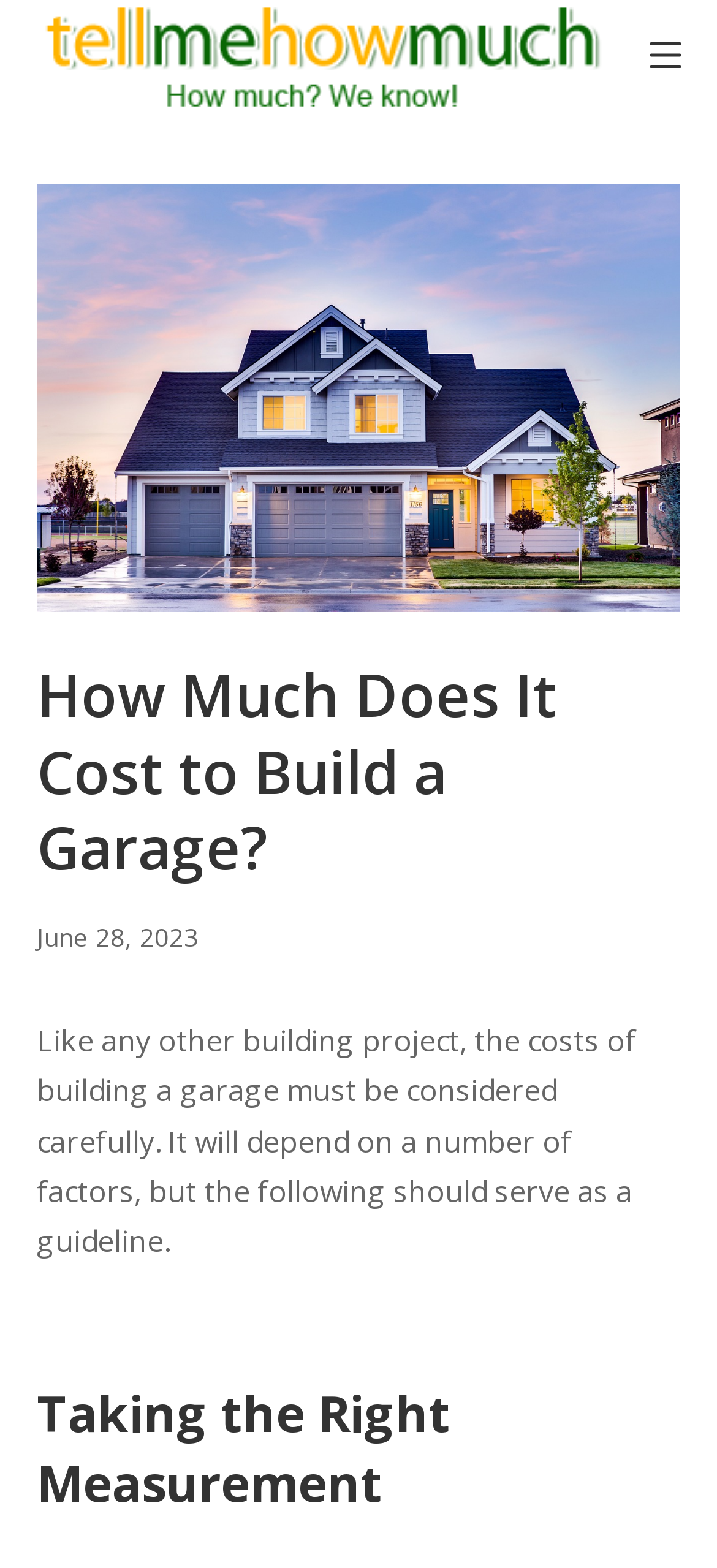Please answer the following question using a single word or phrase: 
What is the purpose of considering costs in building a garage?

To avoid cost overruns